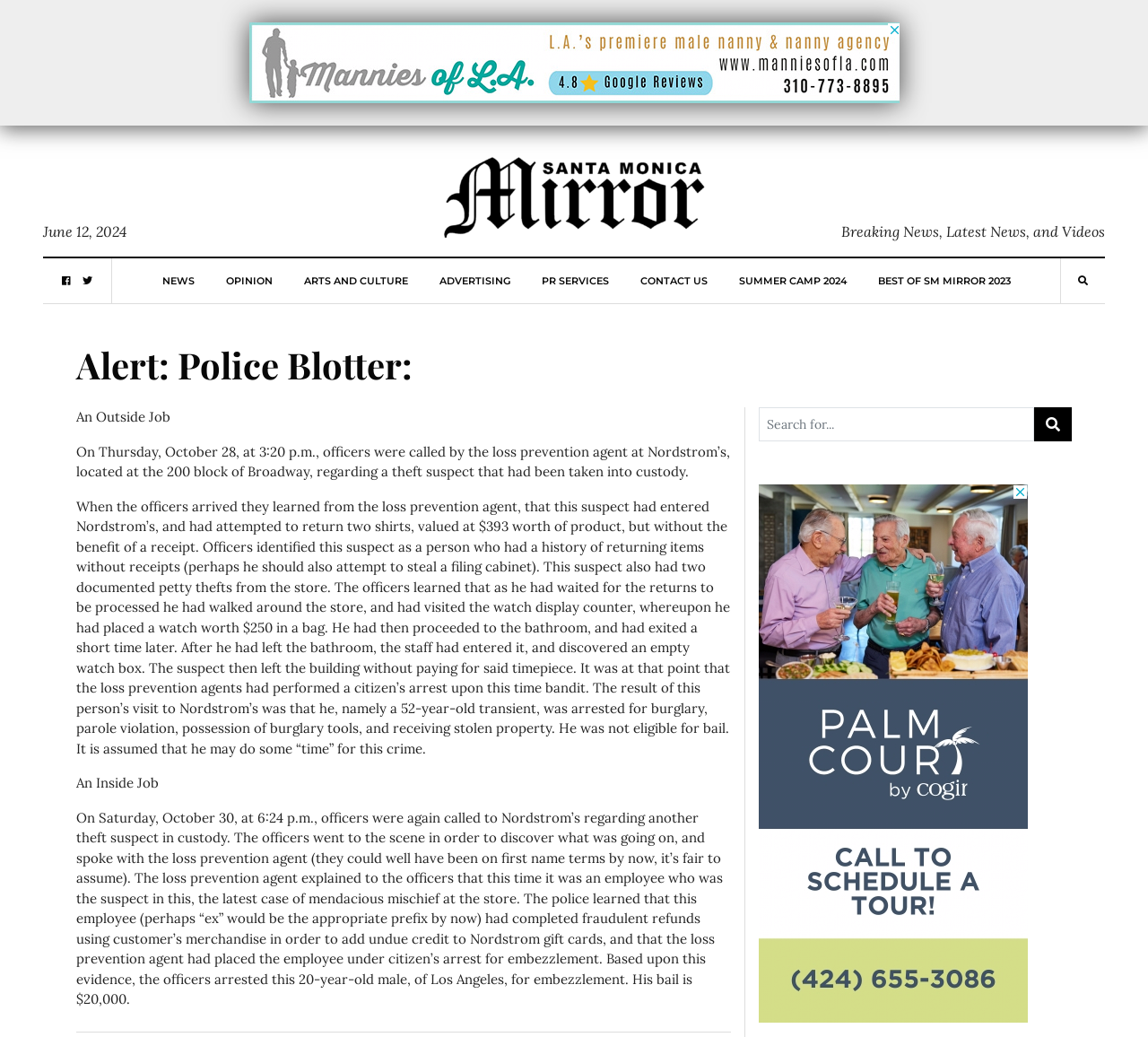Please answer the following question using a single word or phrase: What is the value of the shirts the suspect tried to return?

$393